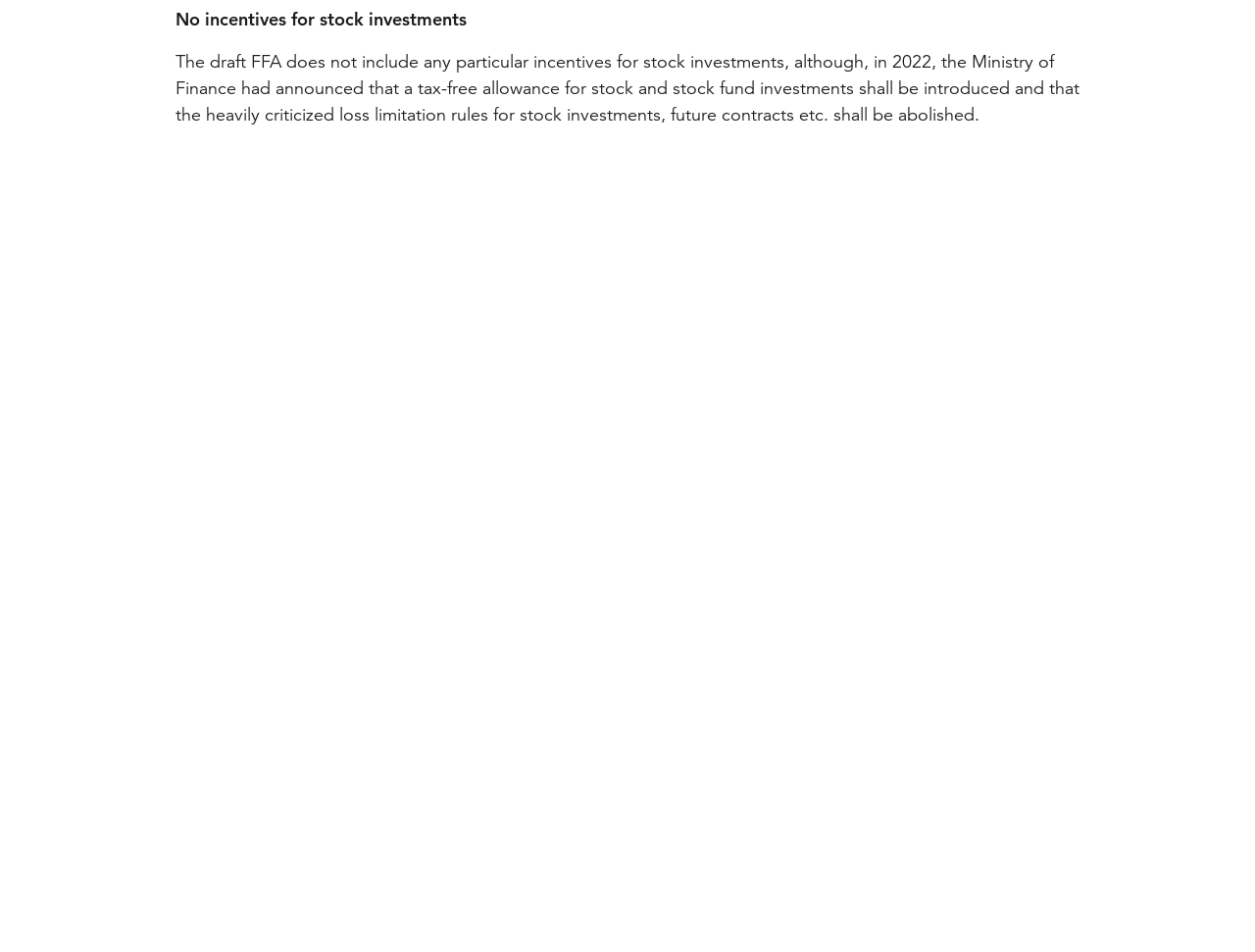Please identify the bounding box coordinates of the element on the webpage that should be clicked to follow this instruction: "Check the contact information of Susan Günther". The bounding box coordinates should be given as four float numbers between 0 and 1, formatted as [left, top, right, bottom].

[0.699, 0.503, 0.91, 0.523]